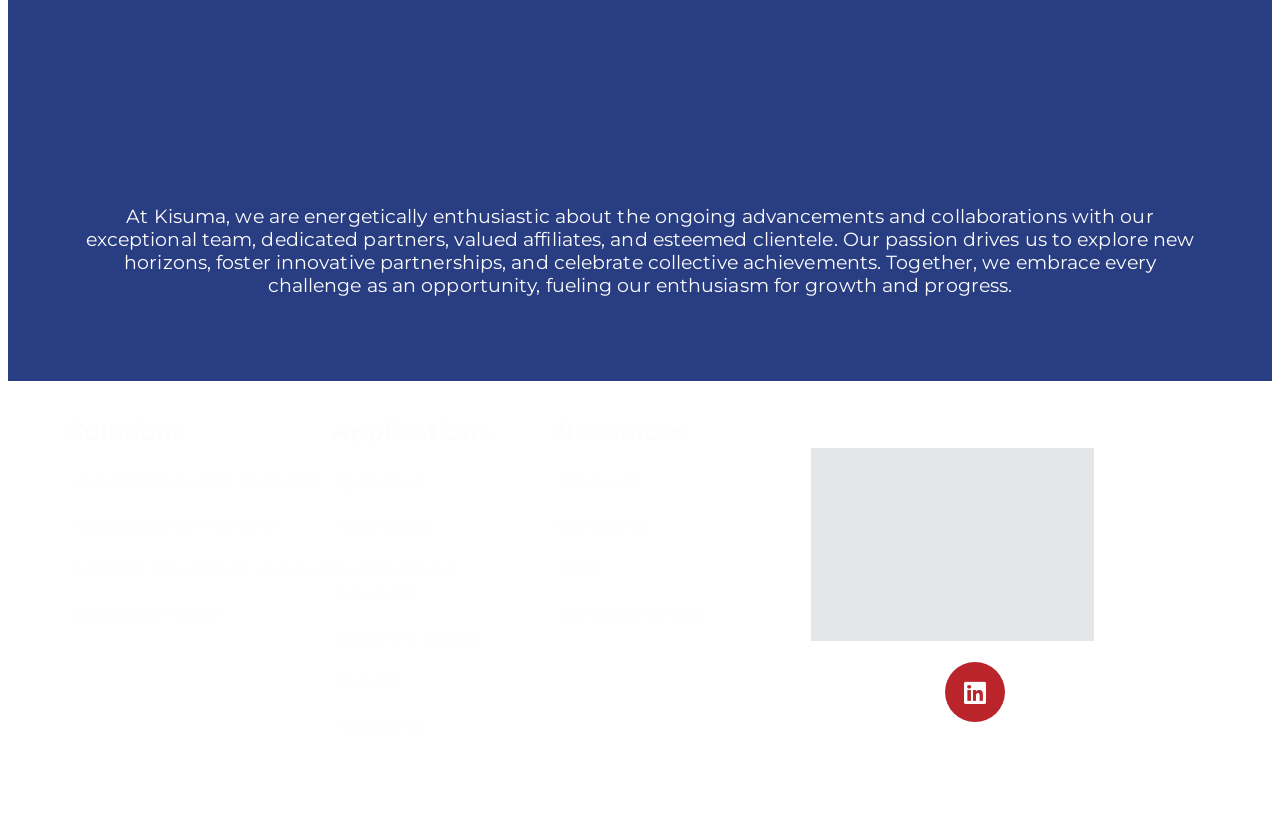Provide the bounding box coordinates for the UI element described in this sentence: "Magnesium Oxide". The coordinates should be four float values between 0 and 1, i.e., [left, top, right, bottom].

[0.055, 0.724, 0.171, 0.777]